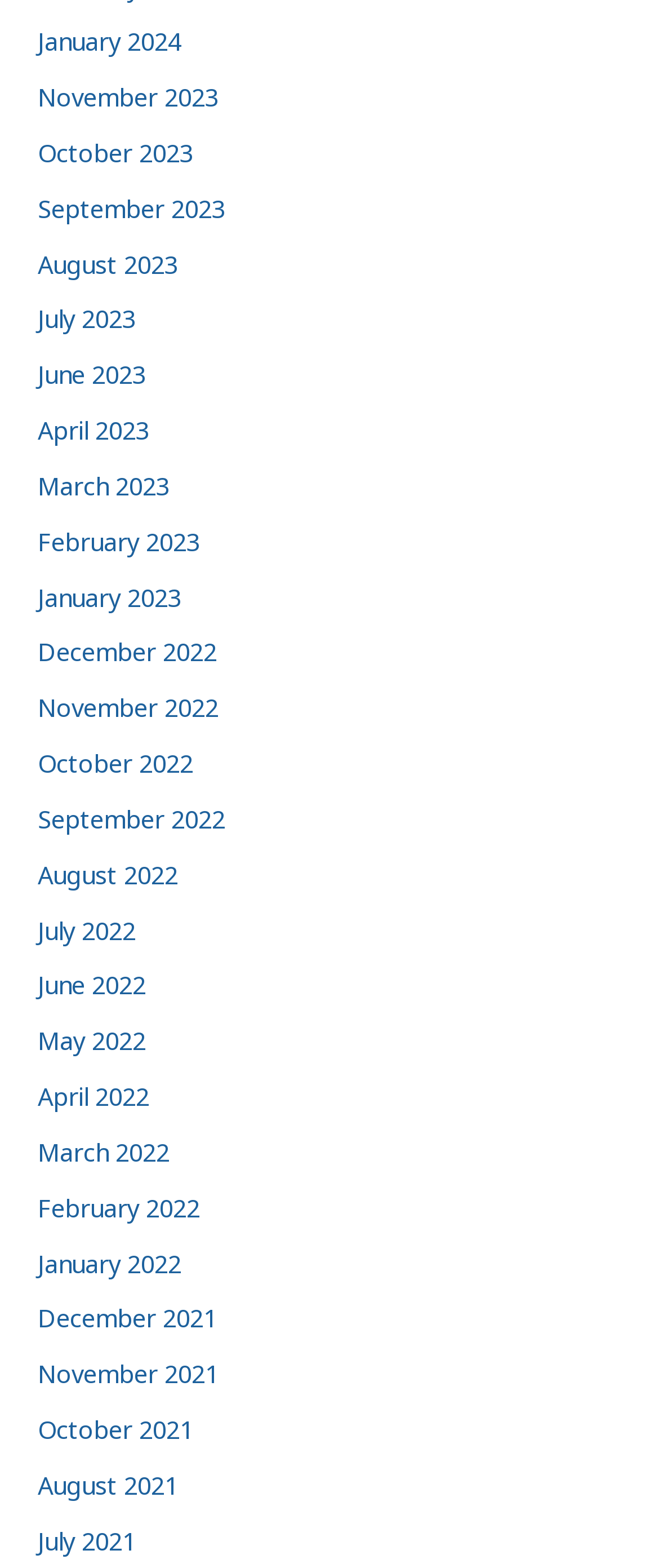Please find the bounding box coordinates of the clickable region needed to complete the following instruction: "Check July 2021". The bounding box coordinates must consist of four float numbers between 0 and 1, i.e., [left, top, right, bottom].

[0.058, 0.971, 0.206, 0.993]